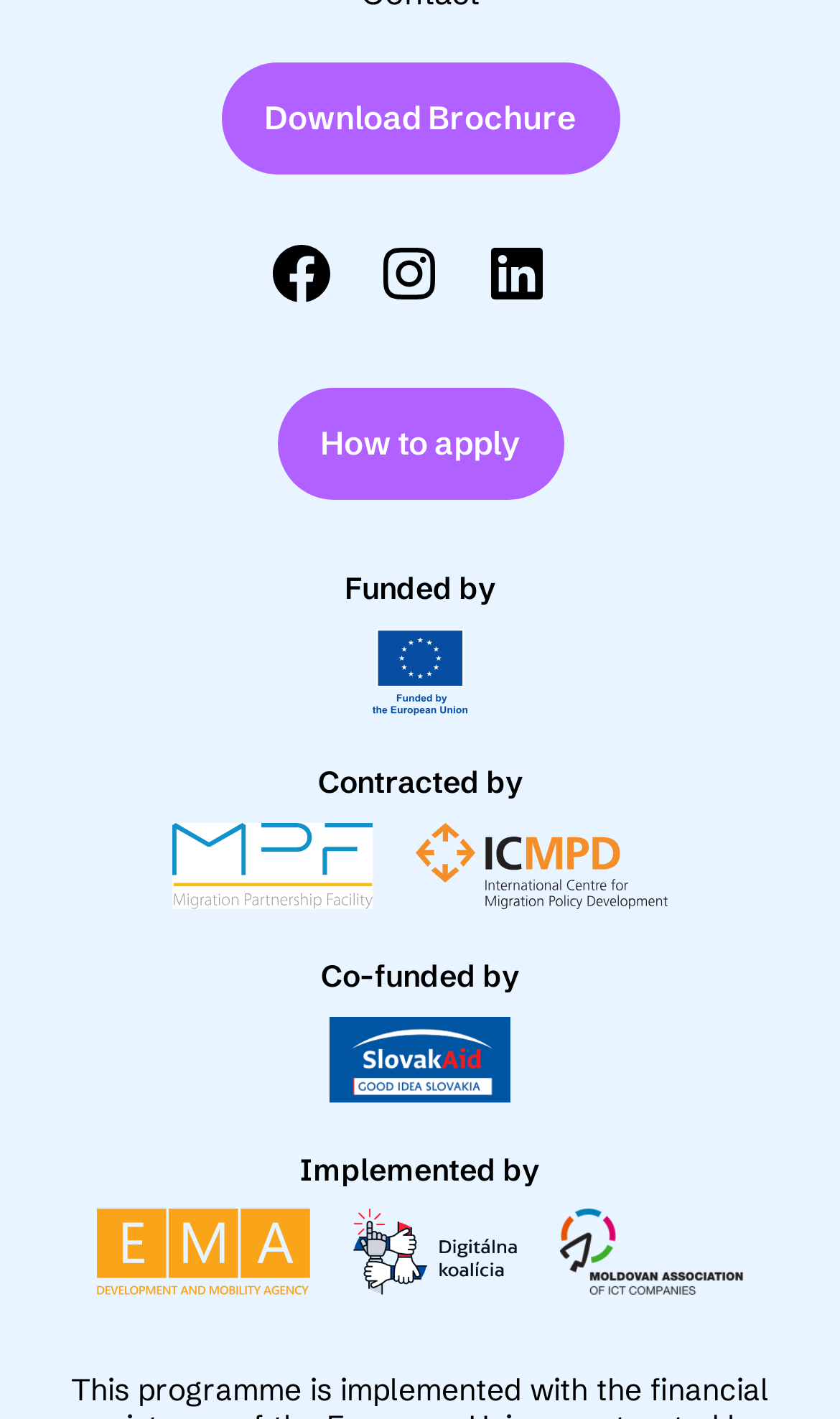What is the text above the 'logo-eu' image?
Look at the image and answer with only one word or phrase.

Funded by